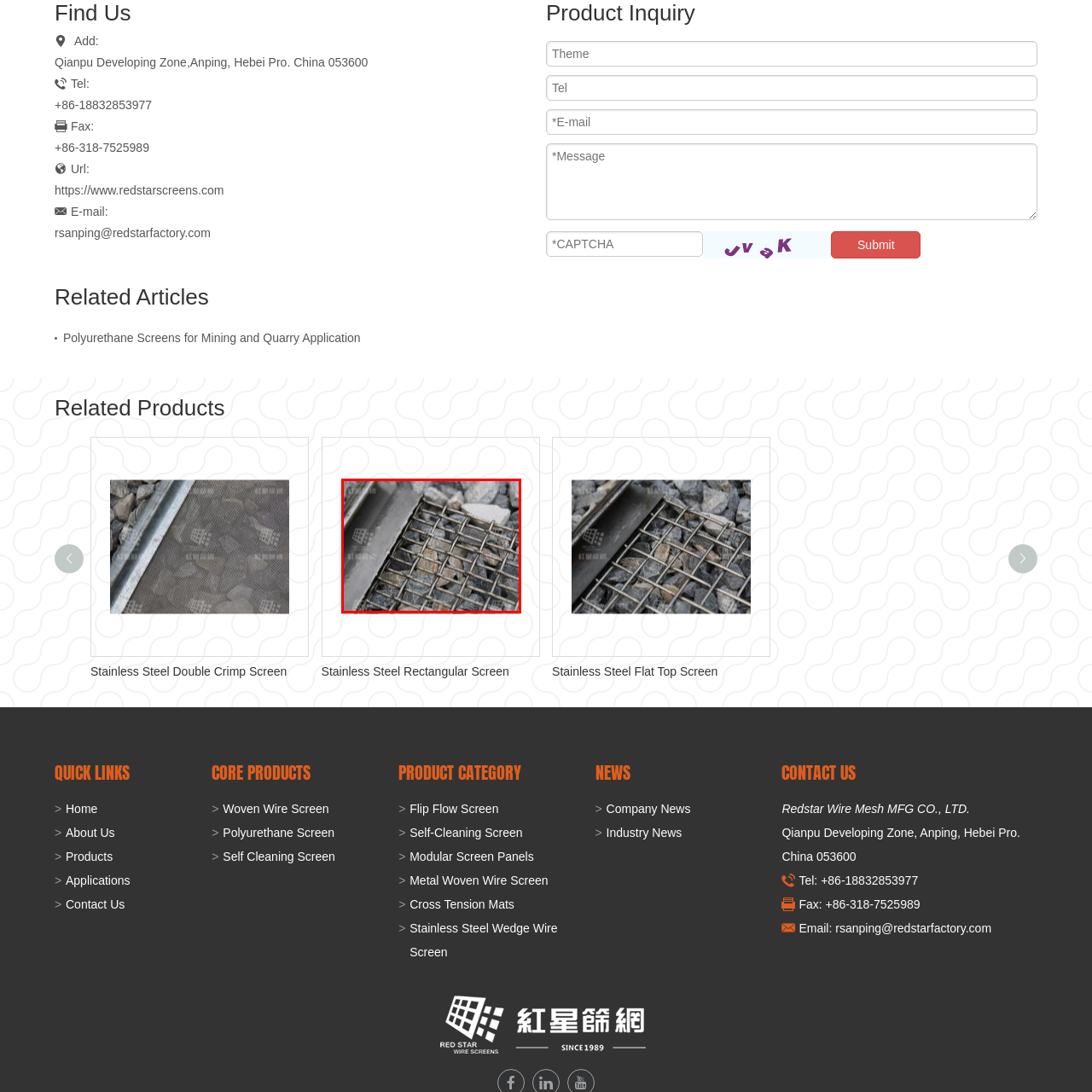Describe in detail the image that is highlighted by the red bounding box.

The image showcases a close-up view of a stainless steel flat top screen used in various applications, likely in construction or mining. The screen, characterized by its grid-like design, is resting atop a bed of gravel and small stones, indicating its role in filtration or support. This particular type of screen is noted for its durability and resistance to wear, making it suitable for heavy-duty environments. The interplay of the metal mesh and the rough texture of the stones beneath highlights the functional nature of this product in facilitating the efficient passage of material while preventing the escape of larger particles.